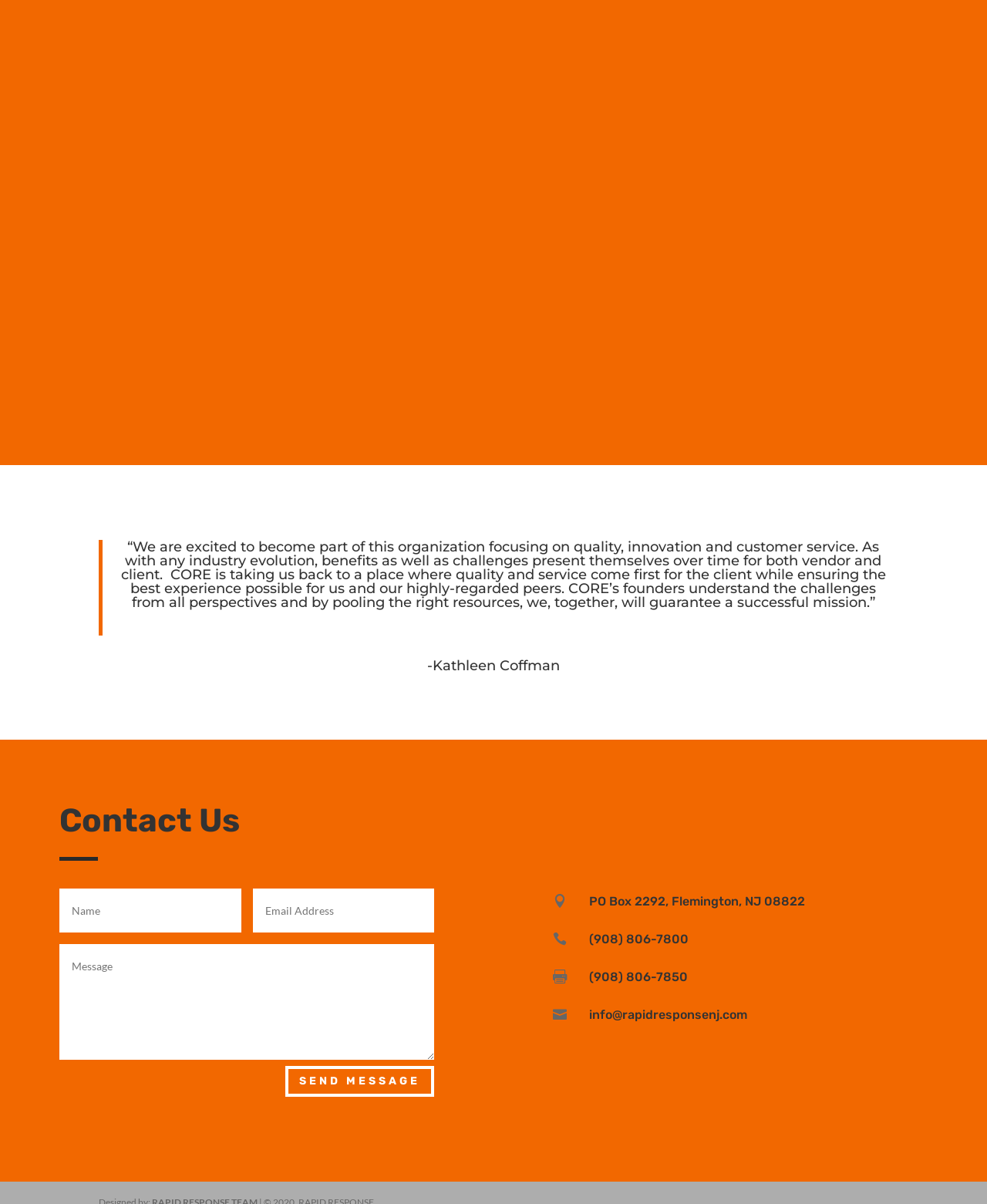Locate the bounding box coordinates of the area that needs to be clicked to fulfill the following instruction: "Email to info@rapidresponsenj.com". The coordinates should be in the format of four float numbers between 0 and 1, namely [left, top, right, bottom].

[0.597, 0.837, 0.757, 0.856]